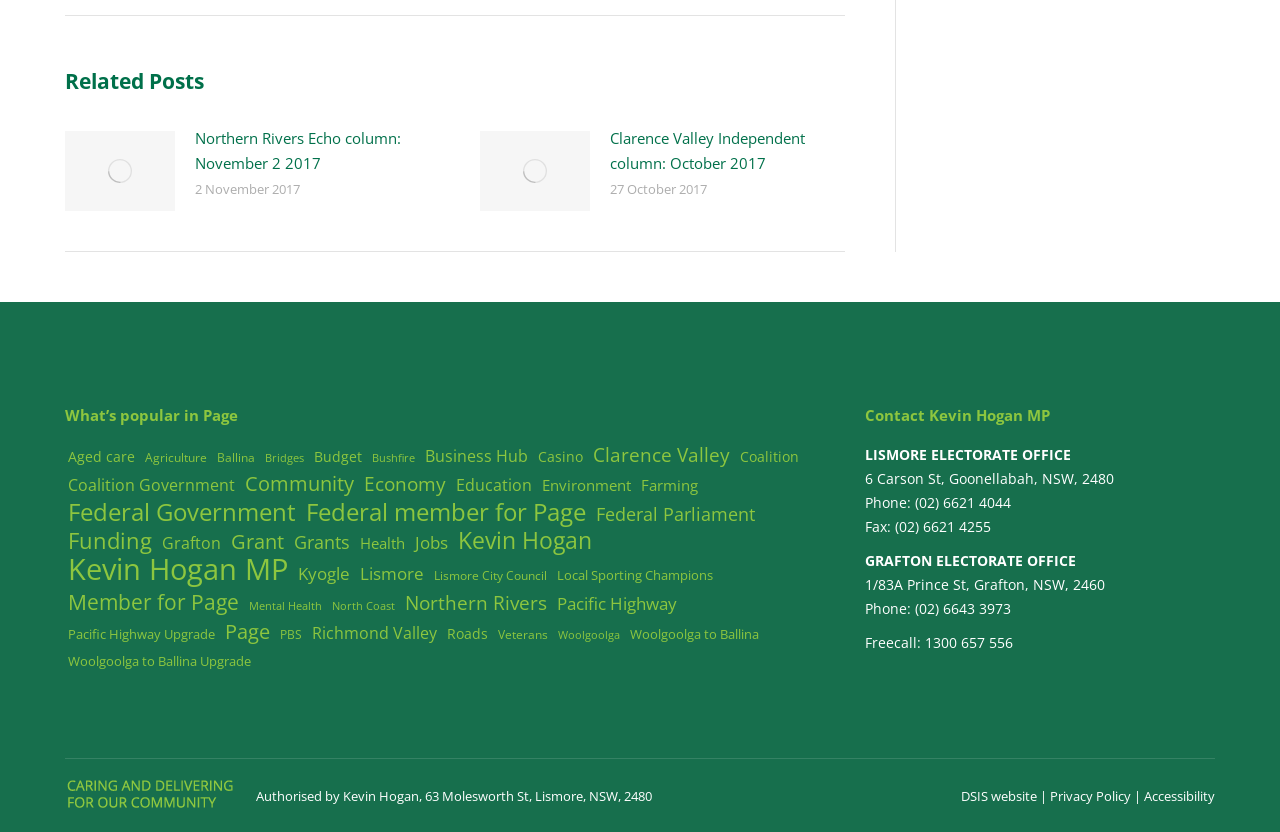Find the bounding box coordinates of the clickable element required to execute the following instruction: "Contact Kevin Hogan MP". Provide the coordinates as four float numbers between 0 and 1, i.e., [left, top, right, bottom].

[0.676, 0.487, 0.82, 0.511]